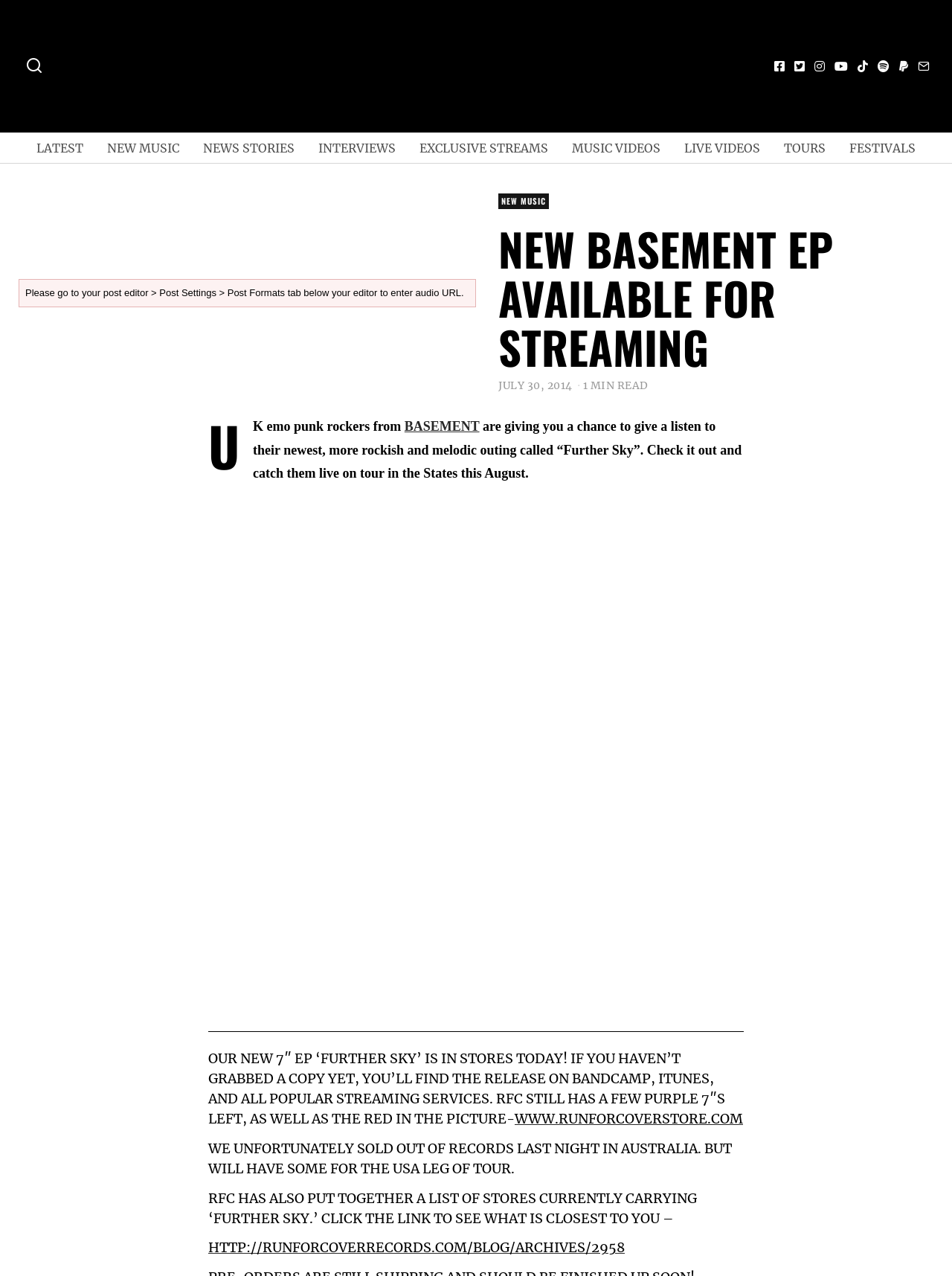Find the bounding box coordinates of the area to click in order to follow the instruction: "View the 'How can I support you?' blog".

None